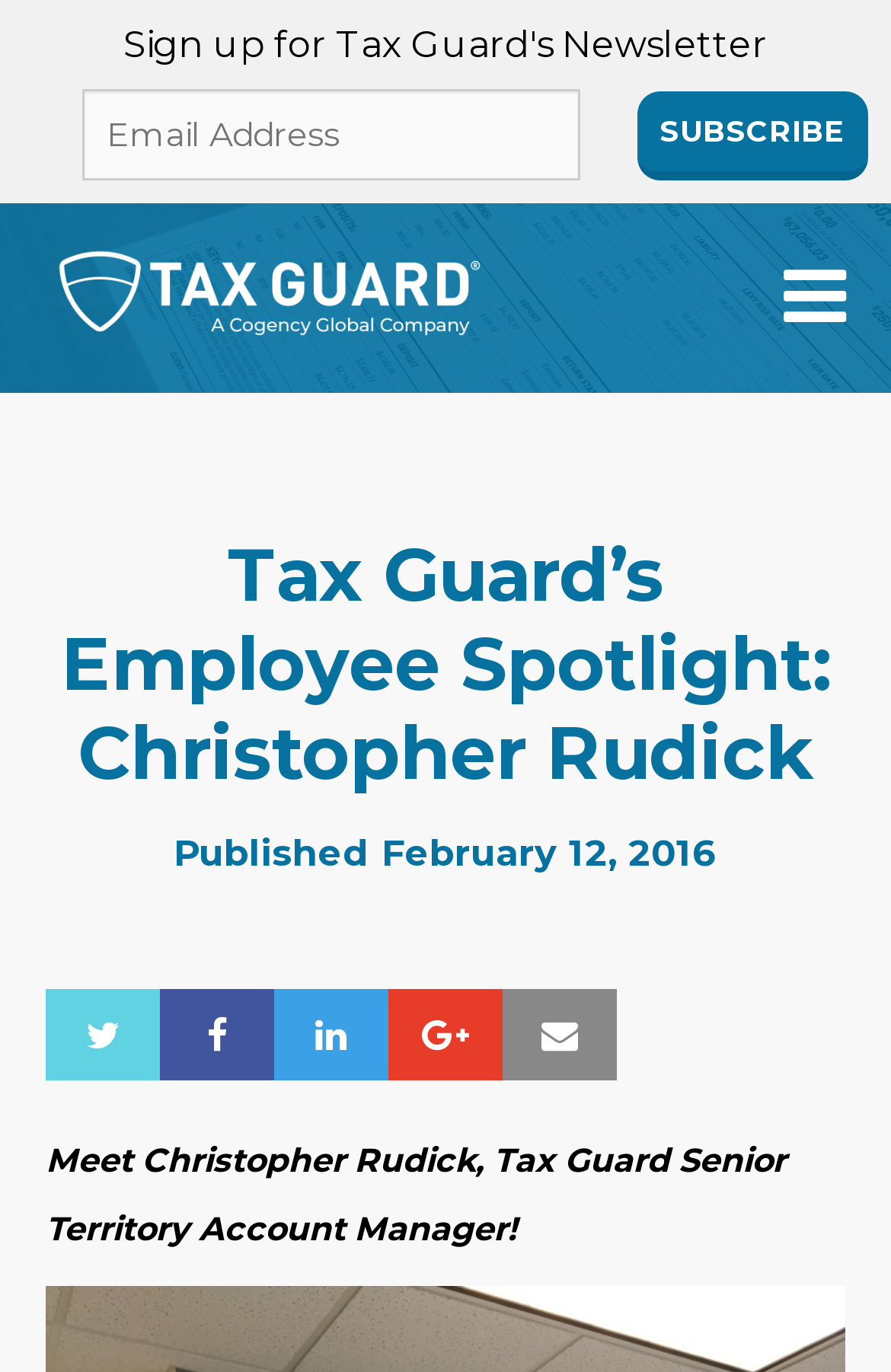Please provide a short answer using a single word or phrase for the question:
What is the date of publication of the employee spotlight?

February 12, 2016